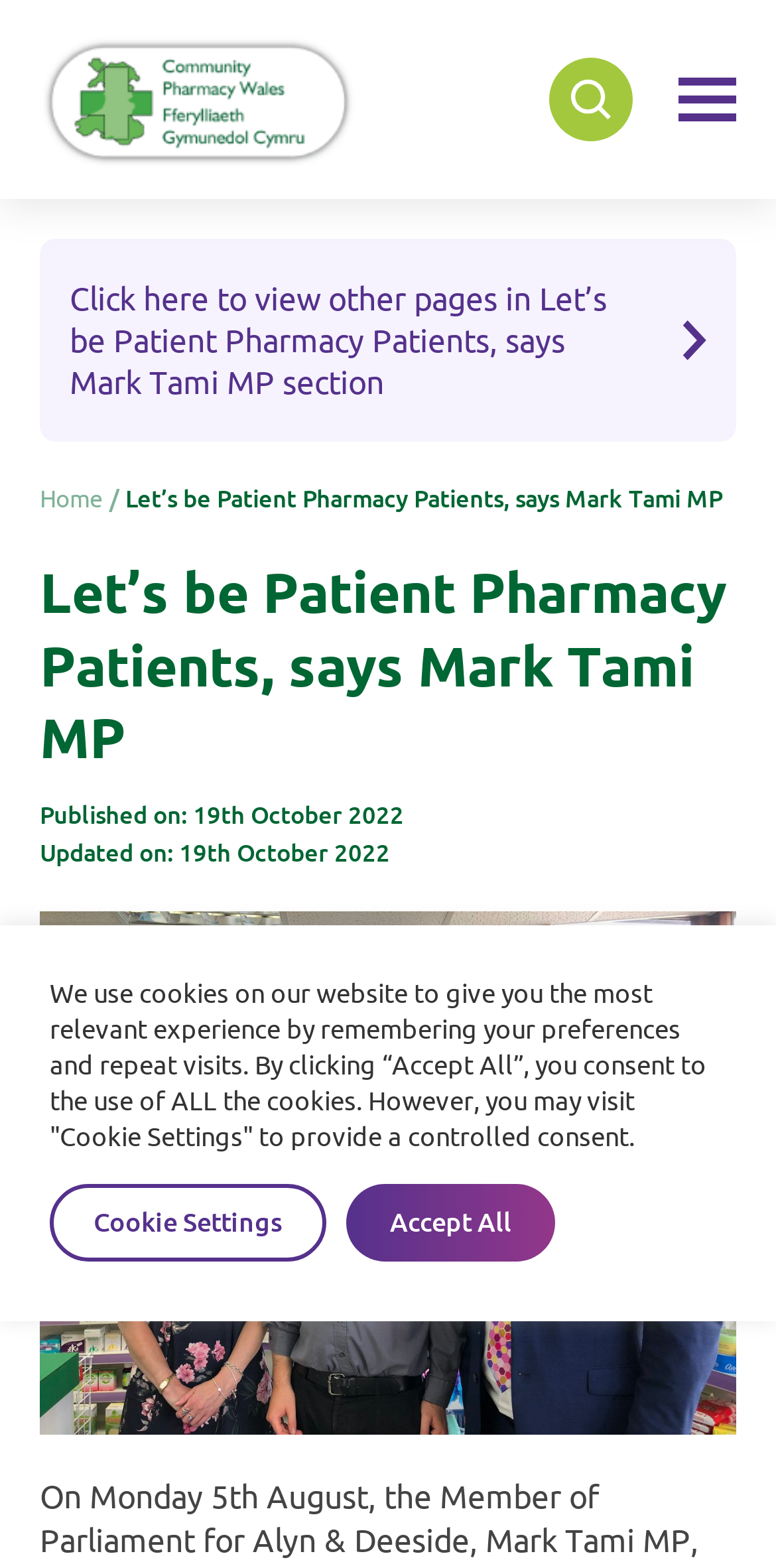How many links are there in the top navigation?
Based on the image, answer the question with as much detail as possible.

I found the number of links by looking at the top navigation area and counting the links 'PSNC' and 'Home'.